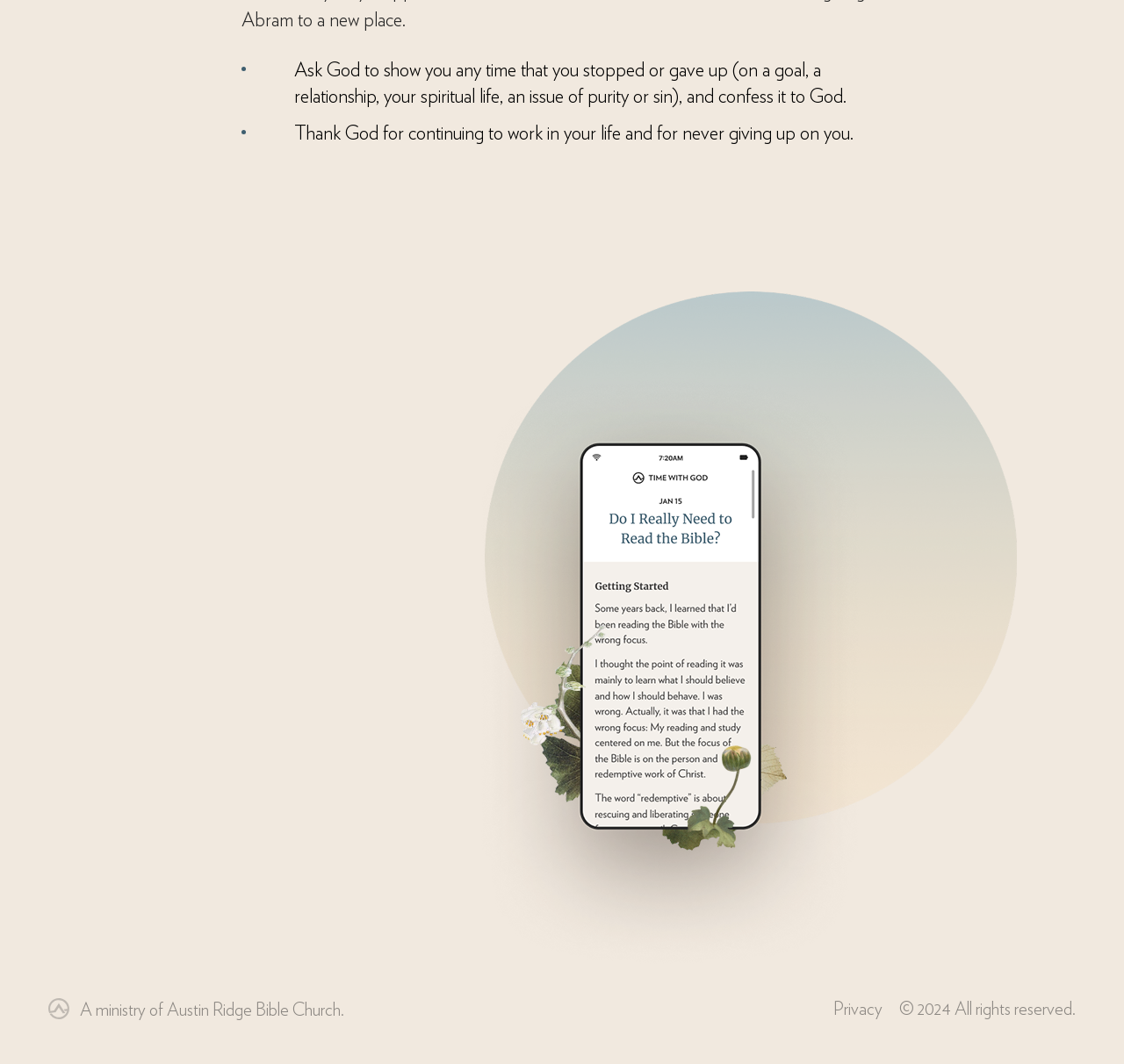Please provide a one-word or phrase answer to the question: 
How many images are on this webpage?

2